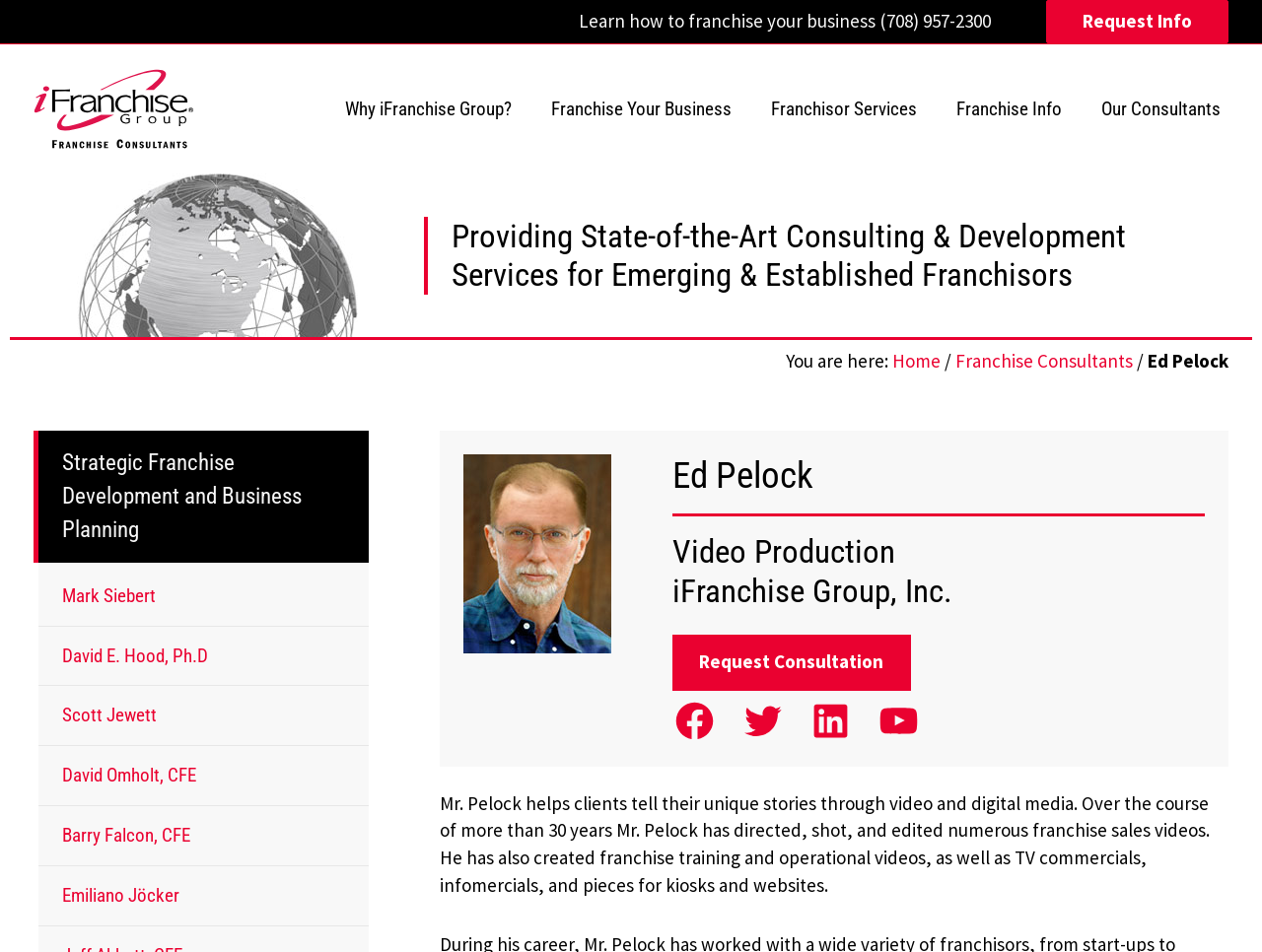Refer to the screenshot and answer the following question in detail:
What is the name of the company that Mr. Pelock is affiliated with?

I found the company name by reading the heading element that describes Mr. Pelock's affiliation, which is located in the middle of the webpage.